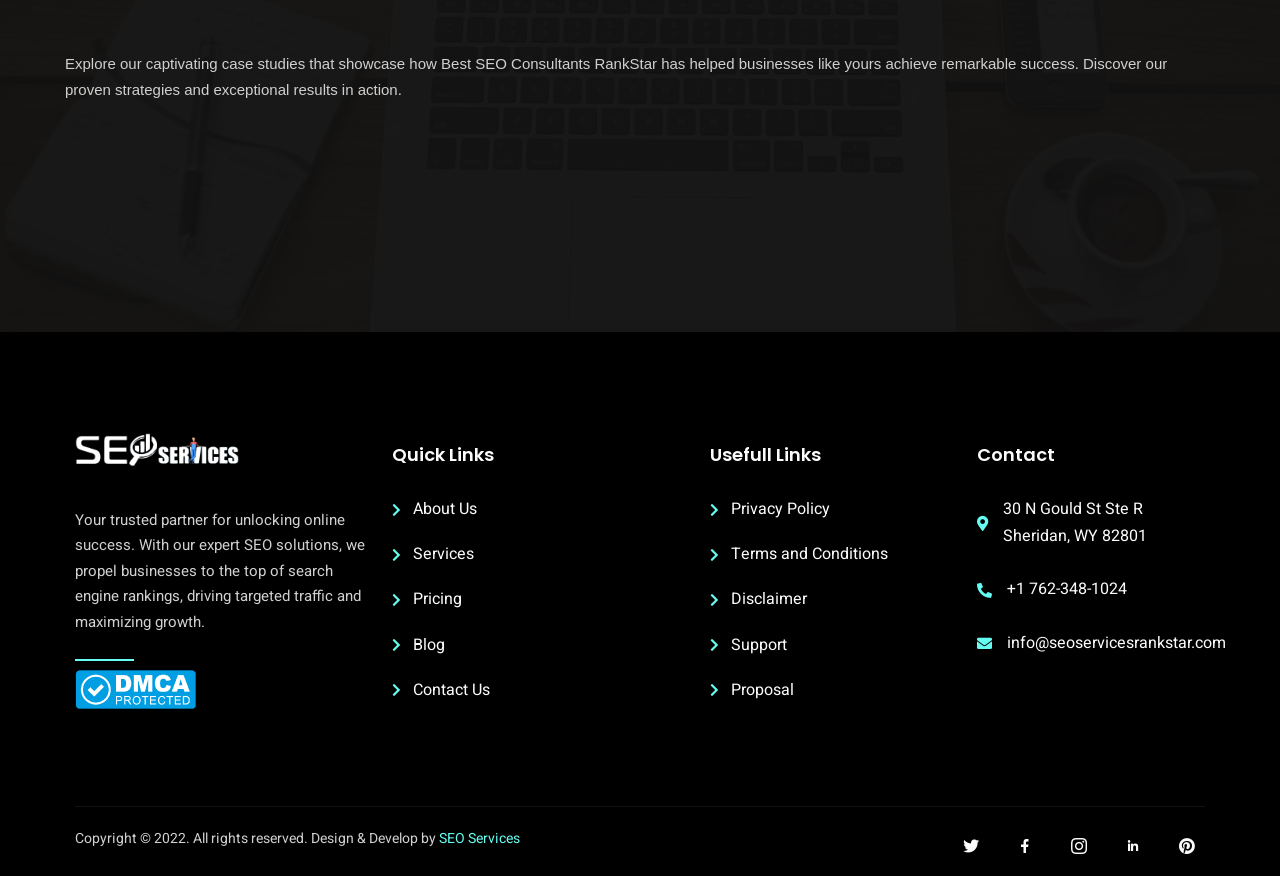Please identify the bounding box coordinates of the element I should click to complete this instruction: 'View 'Proposal''. The coordinates should be given as four float numbers between 0 and 1, like this: [left, top, right, bottom].

[0.571, 0.774, 0.62, 0.801]